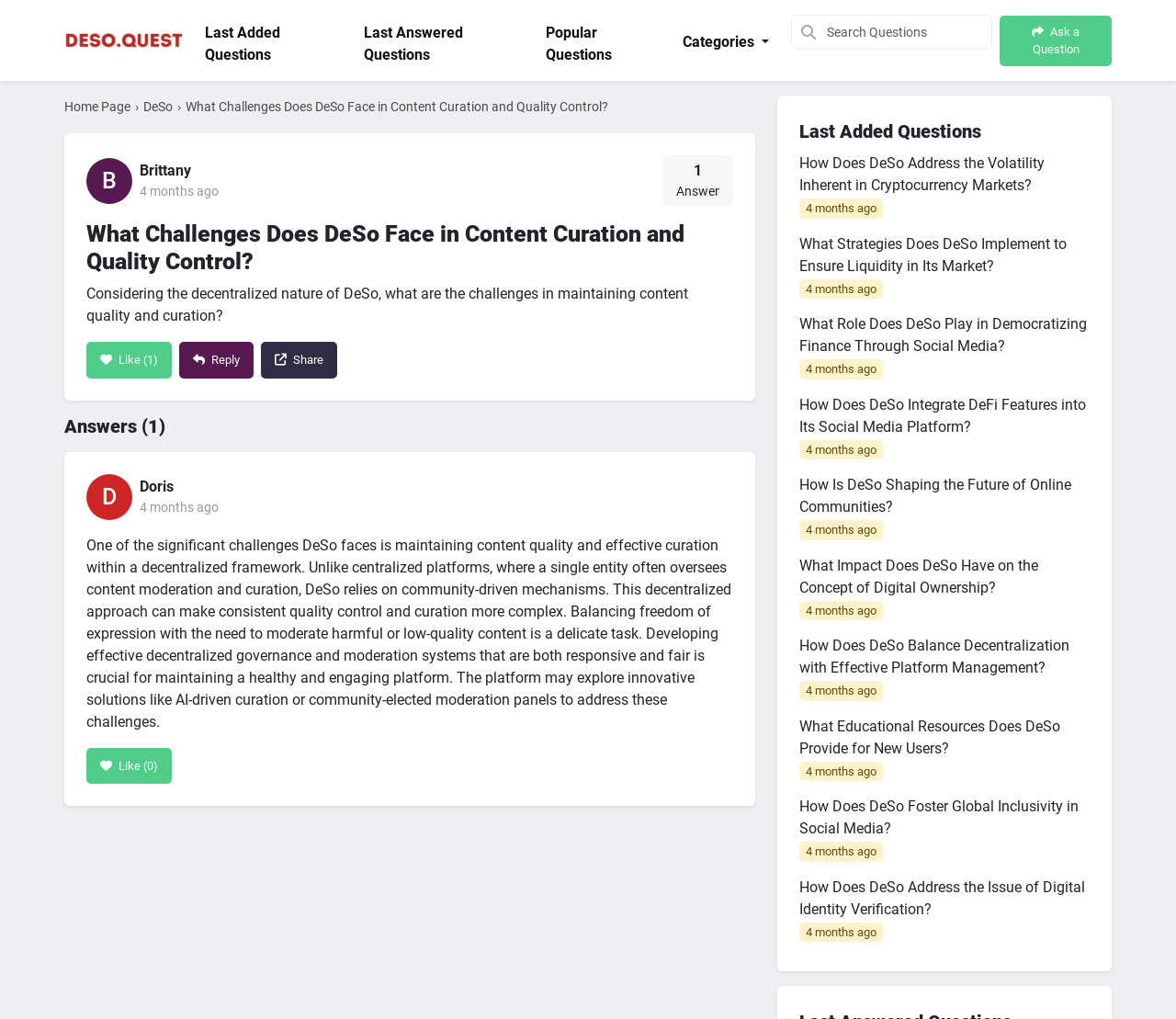Please identify the bounding box coordinates of the area I need to click to accomplish the following instruction: "Search for questions".

[0.673, 0.014, 0.844, 0.049]